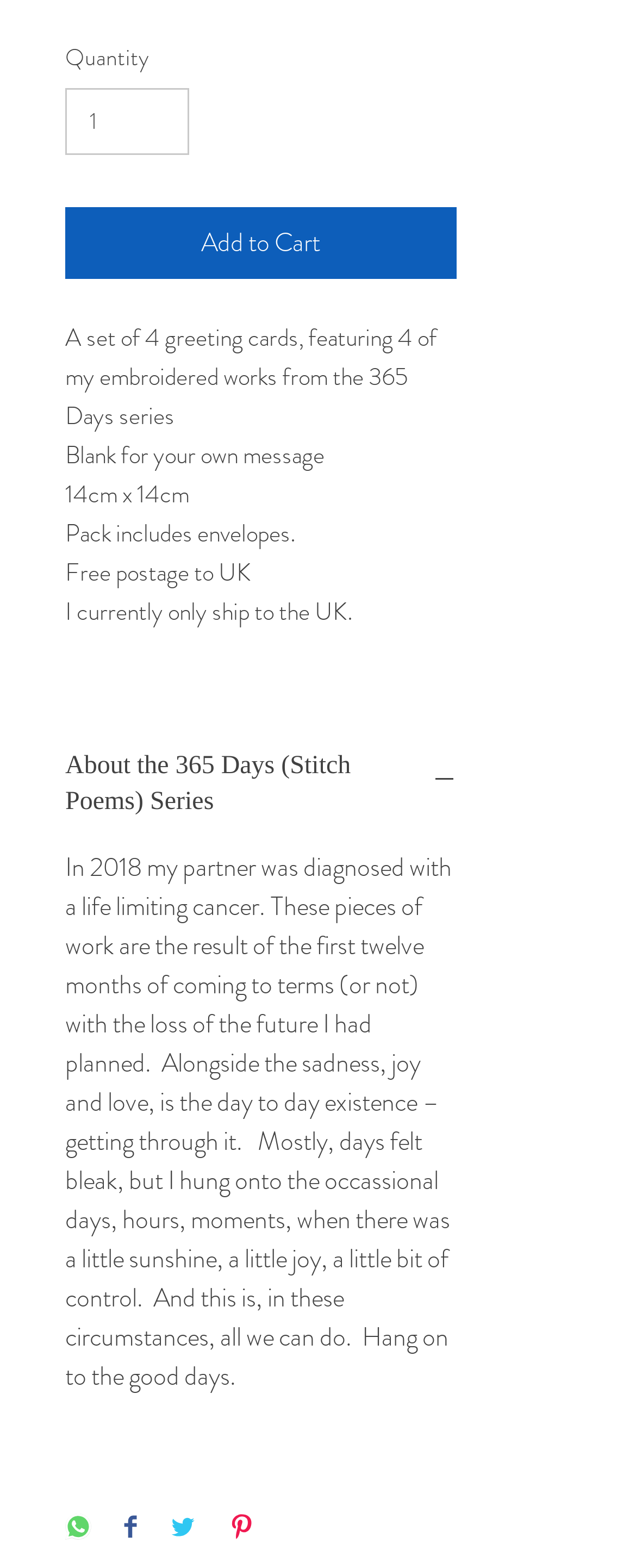Is shipping available outside of the UK?
Answer the question with as much detail as you can, using the image as a reference.

The StaticText element with the text 'I currently only ship to the UK.' indicates that shipping is not available outside of the UK.